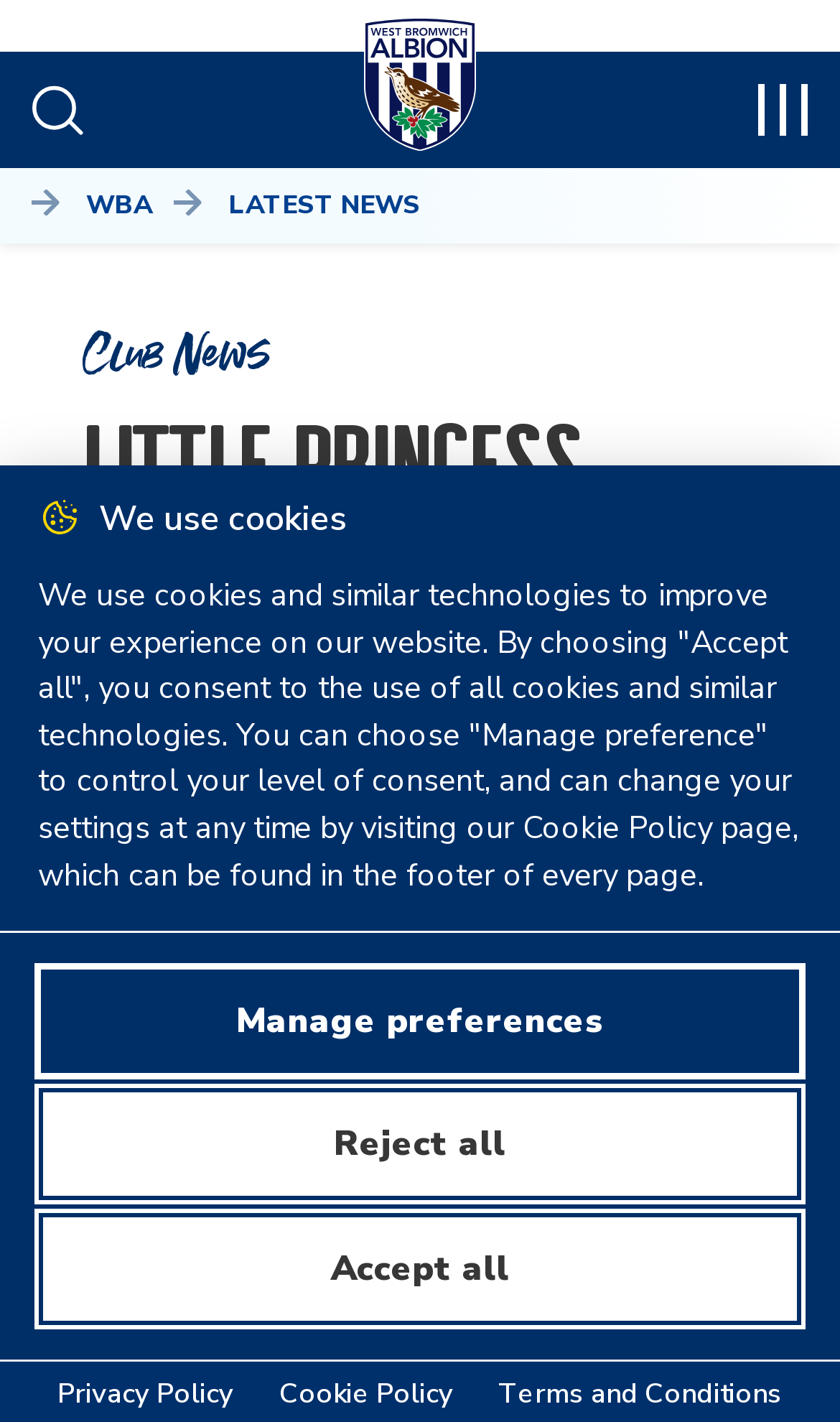What is the name of the football club?
Please provide a single word or phrase as your answer based on the screenshot.

West Bromwich Albion